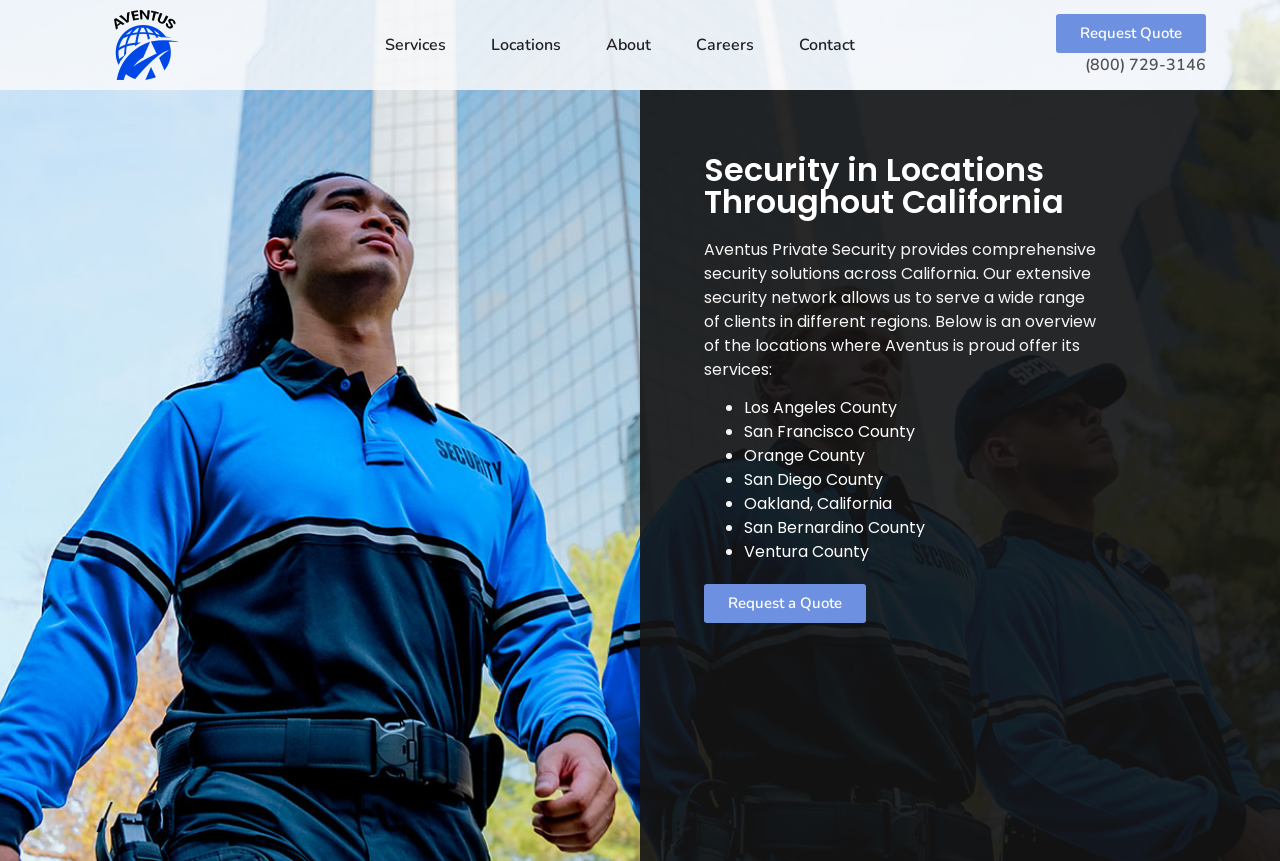Respond to the question with just a single word or phrase: 
What is the company name?

Aventus Security